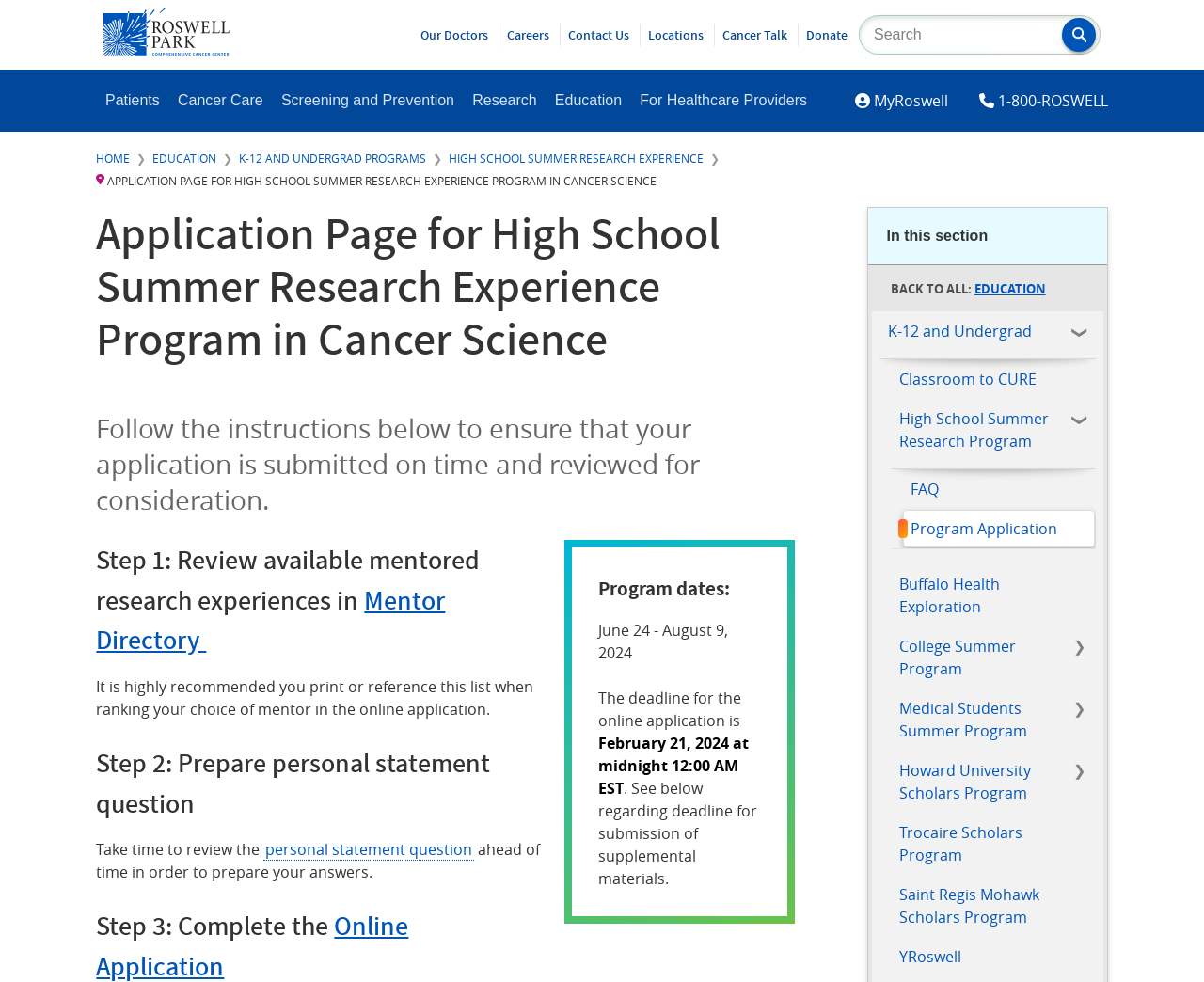What is the purpose of the personal statement question?
Please respond to the question with as much detail as possible.

In the section that provides instructions for Step 2 of the application process, it is suggested to review the personal statement question ahead of time in order to prepare answers.